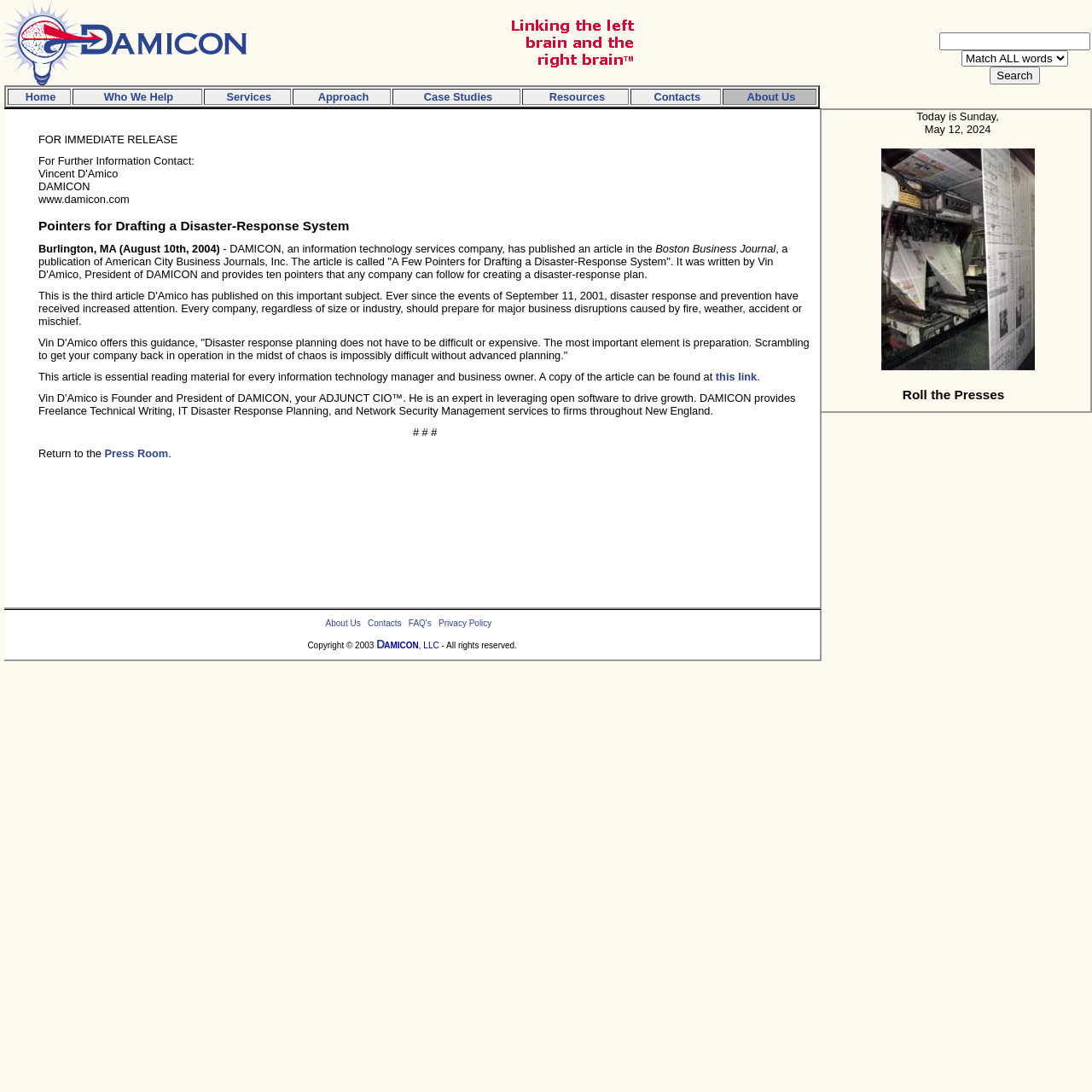Can you find the bounding box coordinates of the area I should click to execute the following instruction: "Search for a term"?

[0.86, 0.03, 0.998, 0.046]